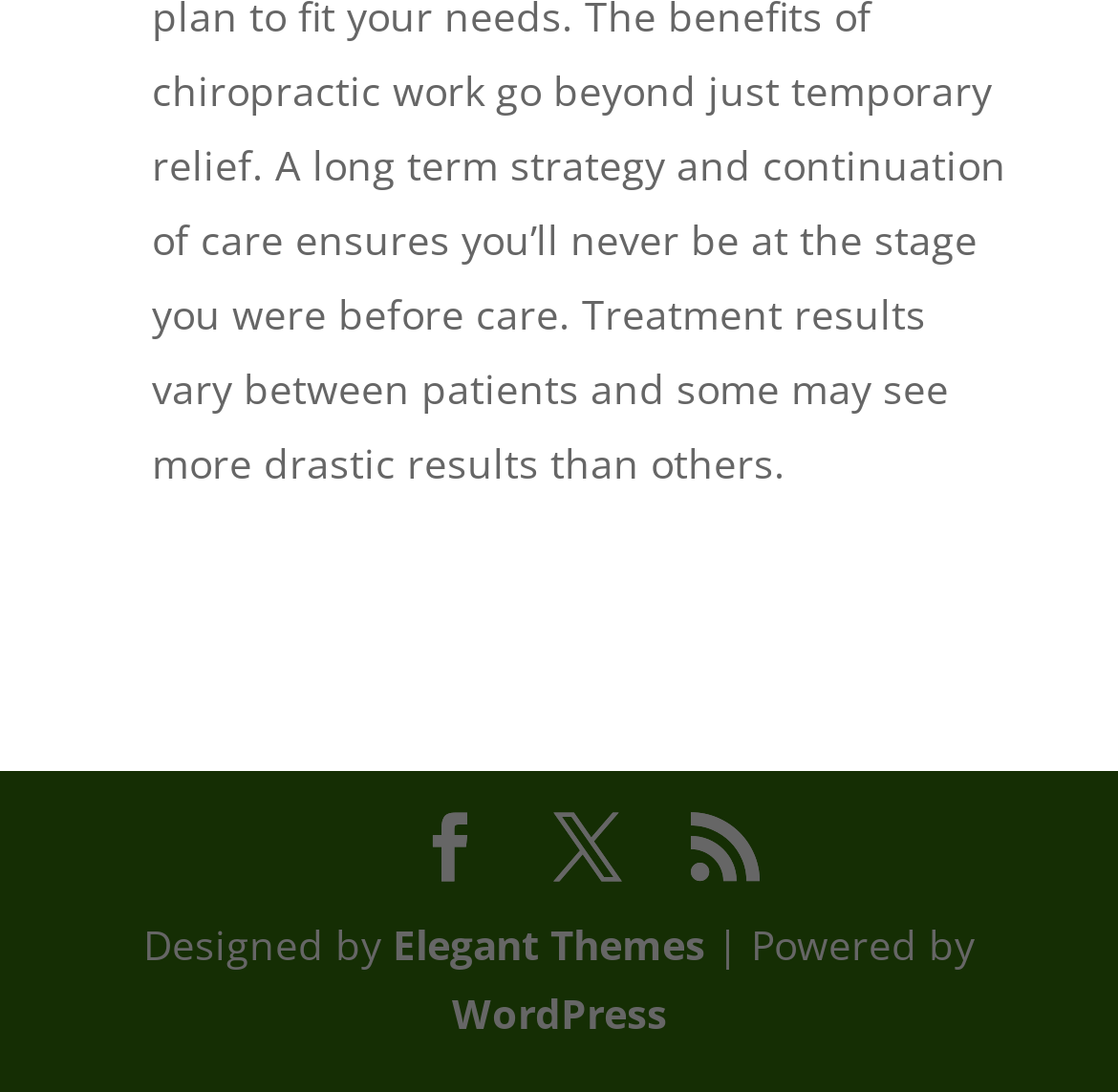Answer the question in one word or a short phrase:
How many social media links are present?

3